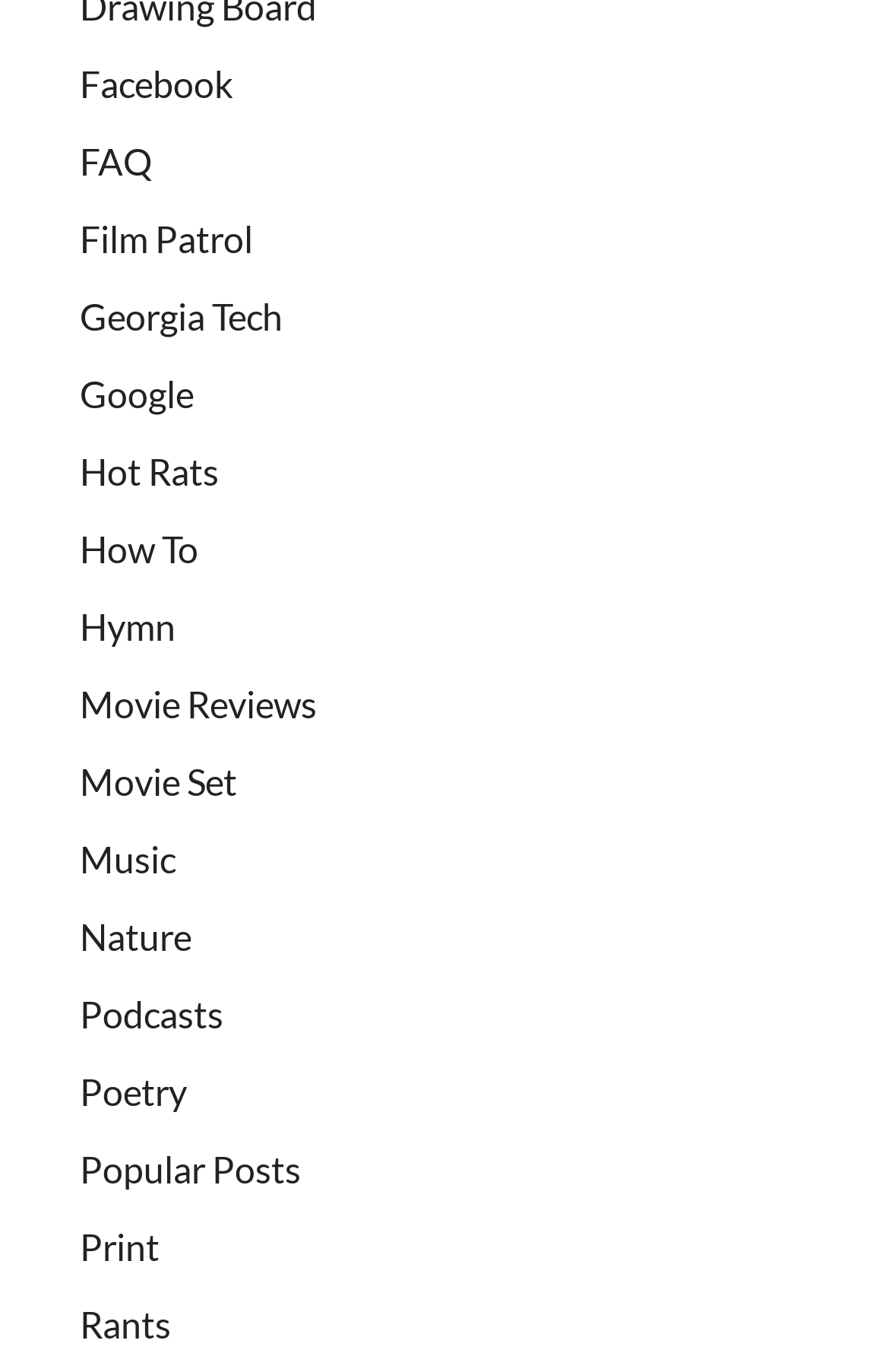Please identify the bounding box coordinates of the element I should click to complete this instruction: 'visit Facebook'. The coordinates should be given as four float numbers between 0 and 1, like this: [left, top, right, bottom].

[0.09, 0.044, 0.262, 0.076]